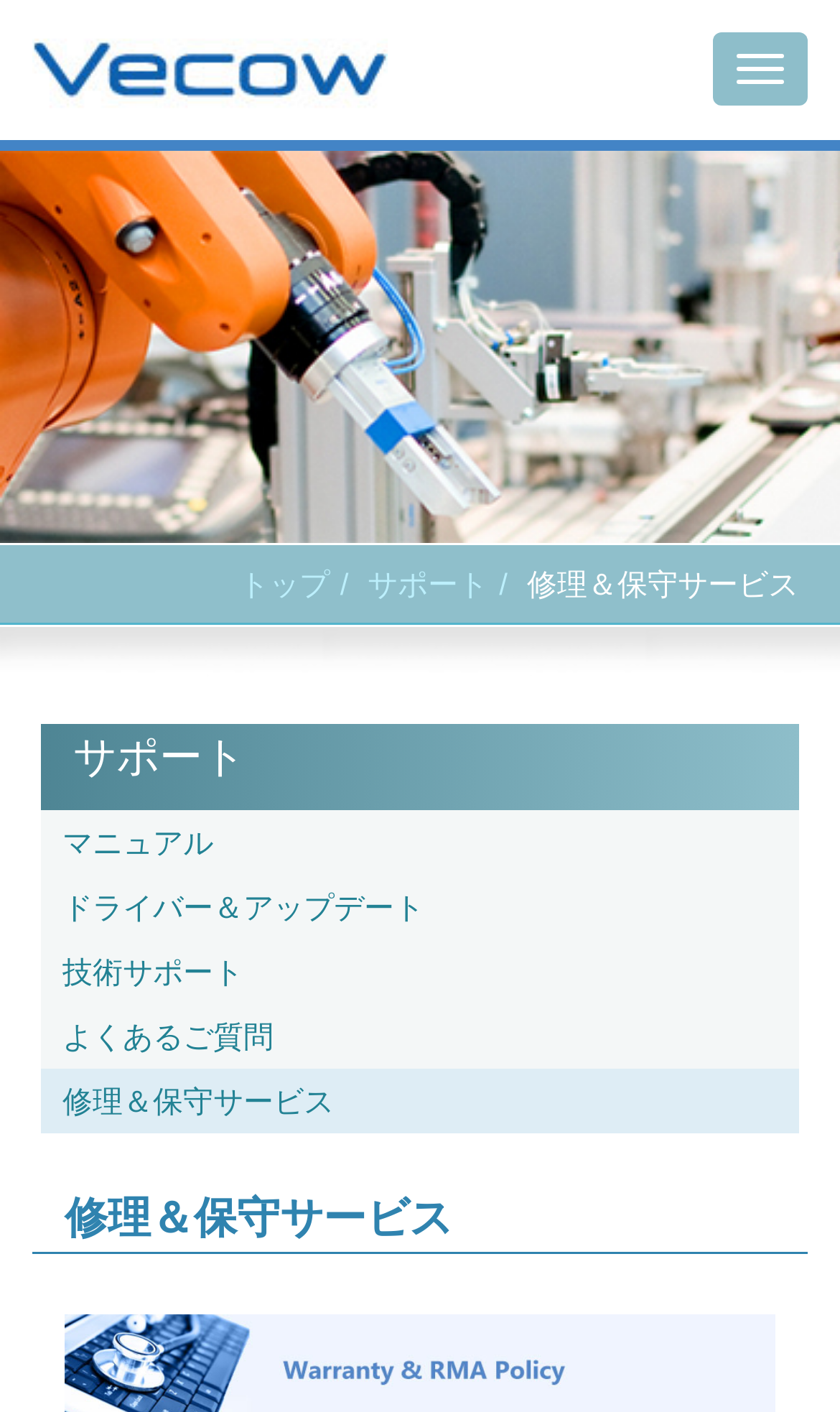Give a detailed account of the webpage's layout and content.

The webpage is about Vecow, a company that specializes in designing and developing high-quality products with innovative technology. At the top-left corner, there is a heading element displaying the company name "Vecow" which is also a link. Next to it, there is a button labeled "Toggle navigation" at the top-right corner.

Below the top section, there are four links aligned horizontally, including "トップ" (Top), "サポート" (Support), and "修理＆保守サービス" (Repair and Maintenance Service). The "サポート" link is also a heading element.

Further down, there is a section dedicated to support, with a heading element labeled "サポート" at the top-left corner. Below it, there are five links arranged vertically, including "サポート" (Support), "マニュアル" (Manual), "ドライバー＆アップデート" (Driver and Update), "技術サポート" (Technical Support), "よくあるご質問" (Frequently Asked Questions), and "修理＆保守サービス" (Repair and Maintenance Service).

At the bottom of the page, there is another heading element labeled "修理＆保守サービス" (Repair and Maintenance Service) at the bottom-right corner.